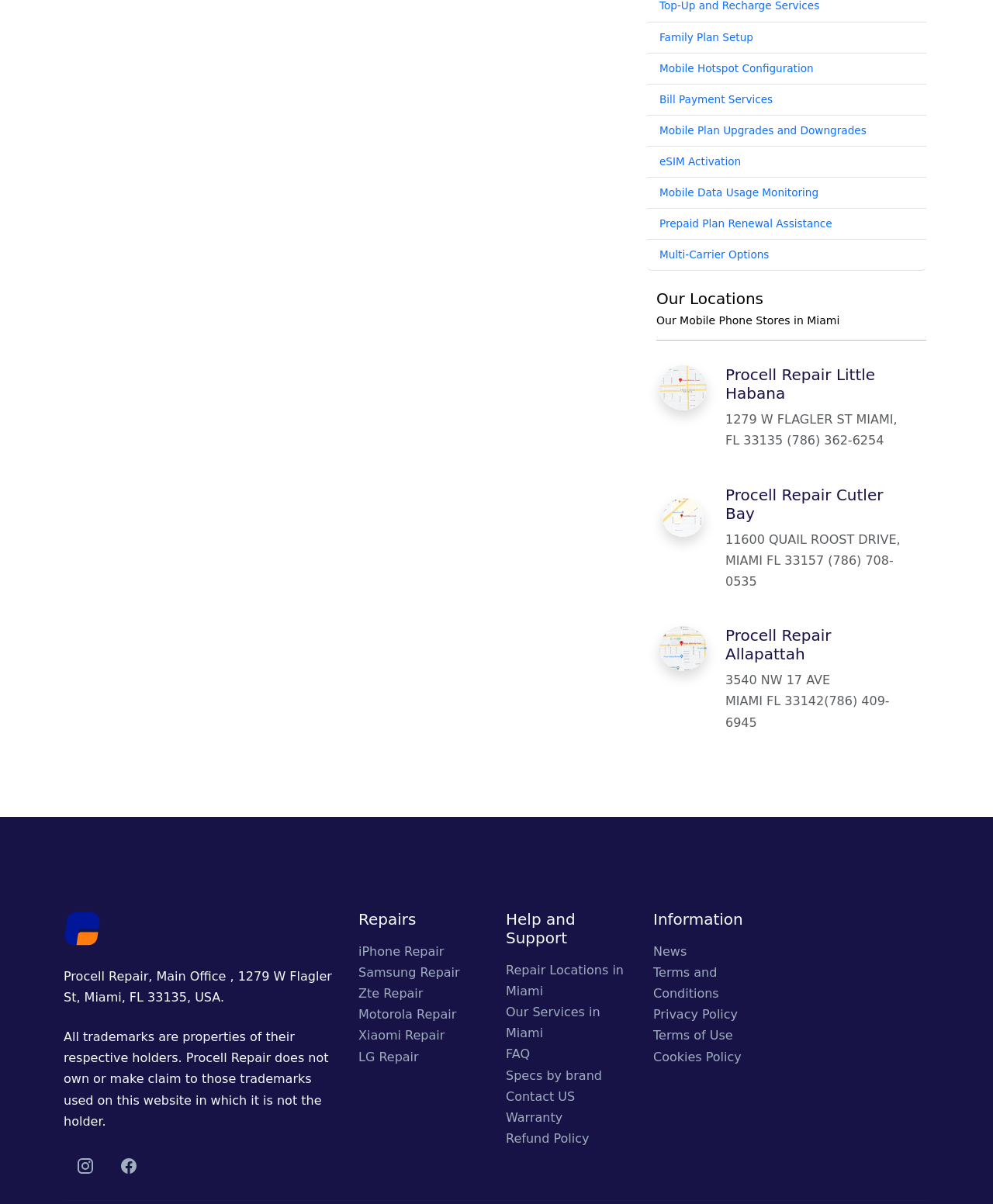What types of devices can be repaired?
Please look at the screenshot and answer in one word or a short phrase.

iPhones, Samsung, Zte, Motorola, Xiaomi, LG